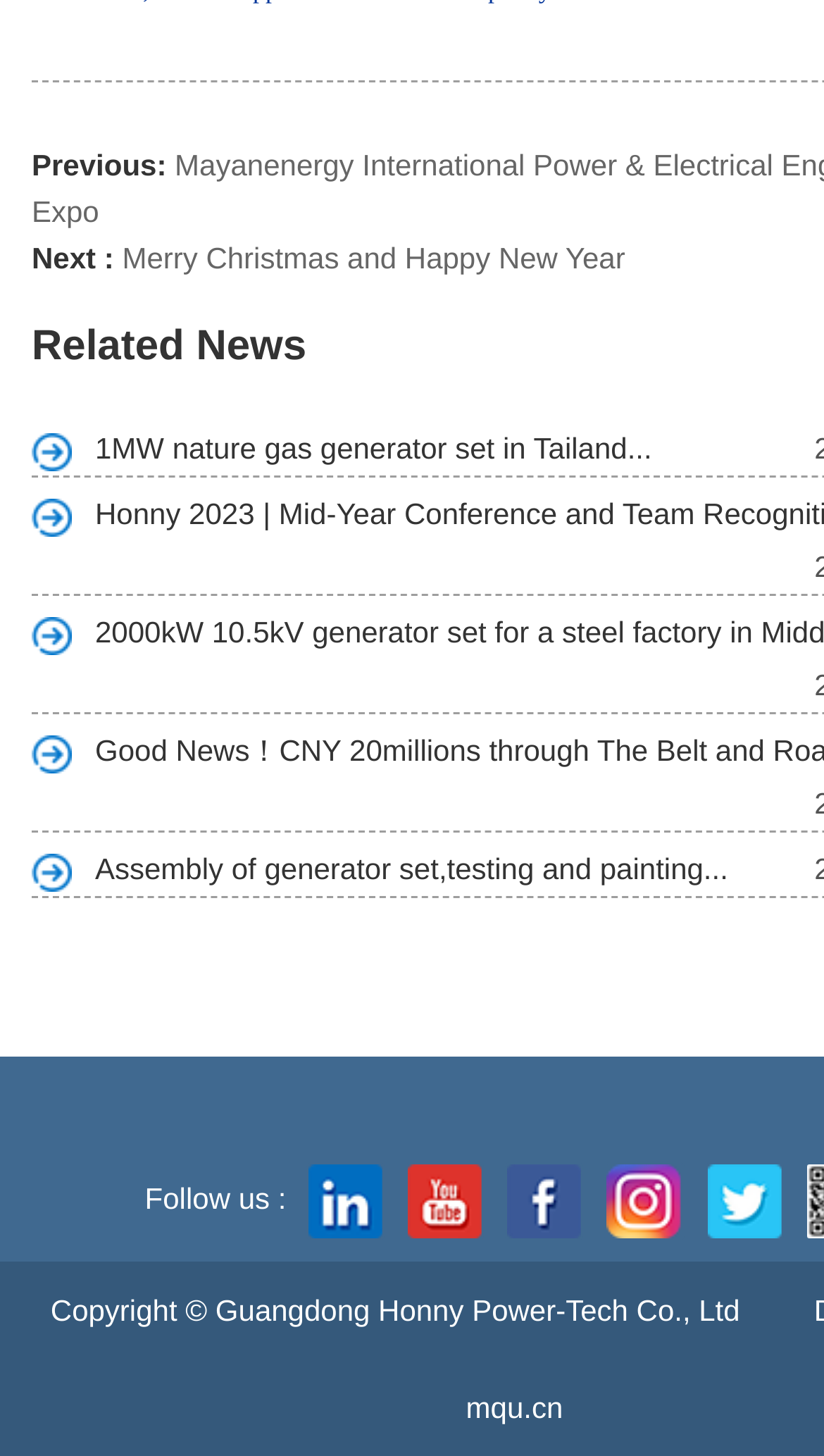How many social media links are there on the webpage?
Answer the question with detailed information derived from the image.

I counted the number of link elements that appear below the 'Follow us :' text, which are 5 in total. These links are likely to be social media links.